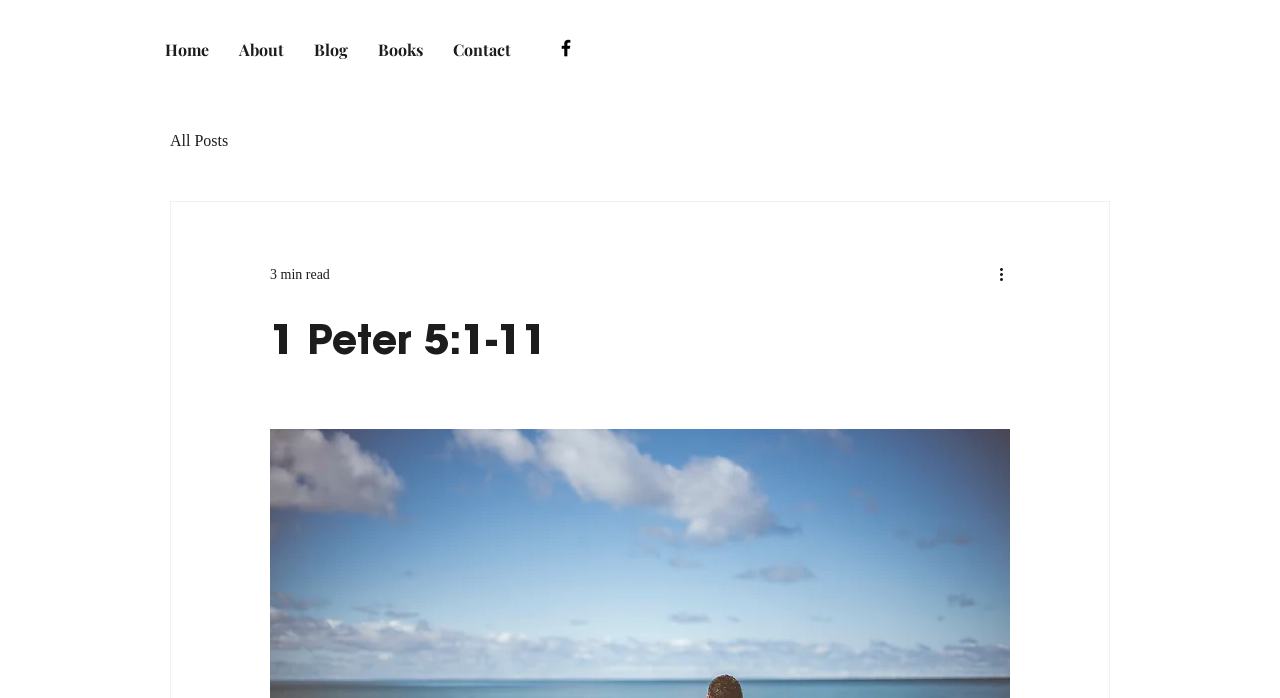Specify the bounding box coordinates for the region that must be clicked to perform the given instruction: "go to home page".

[0.117, 0.053, 0.175, 0.089]